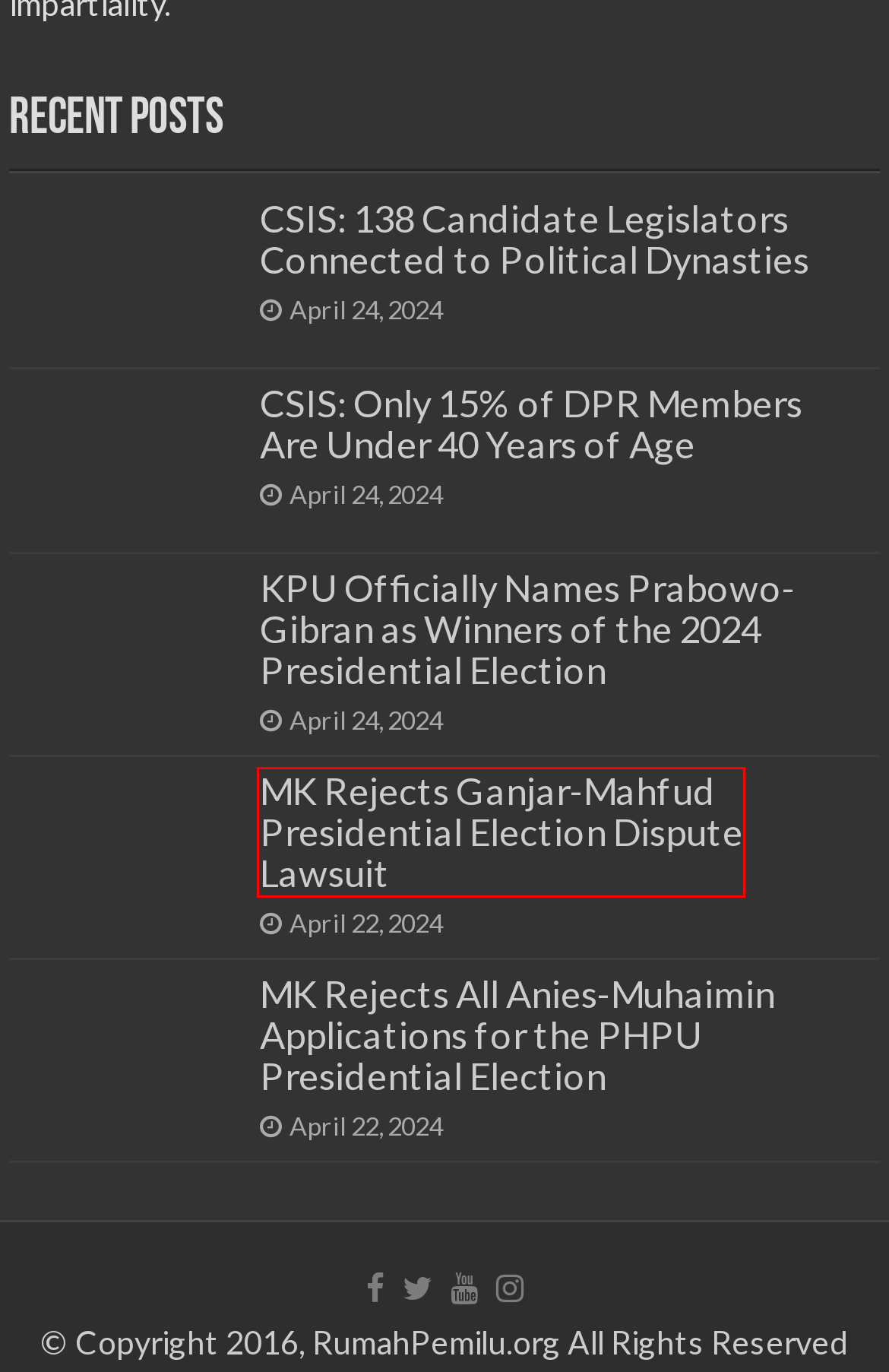Review the screenshot of a webpage containing a red bounding box around an element. Select the description that best matches the new webpage after clicking the highlighted element. The options are:
A. KPU Officially Names Prabowo-Gibran as Winners of the 2024 Presidential Election - Rumah Pemilu
B. In Depth Archives - Rumah Pemilu
C. MK Rejects All Anies-Muhaimin Applications for the PHPU Presidential Election - Rumah Pemilu
D. CSIS: Only 15% of DPR Members Are Under 40 Years of Age - Rumah Pemilu
E. News Archives - Rumah Pemilu
F. Homepage - Rumah Pemilu
G. DJOHAN RADY, Author at Rumah Pemilu
H. MK Rejects Ganjar-Mahfud Presidential Election Dispute Lawsuit - Rumah Pemilu

H